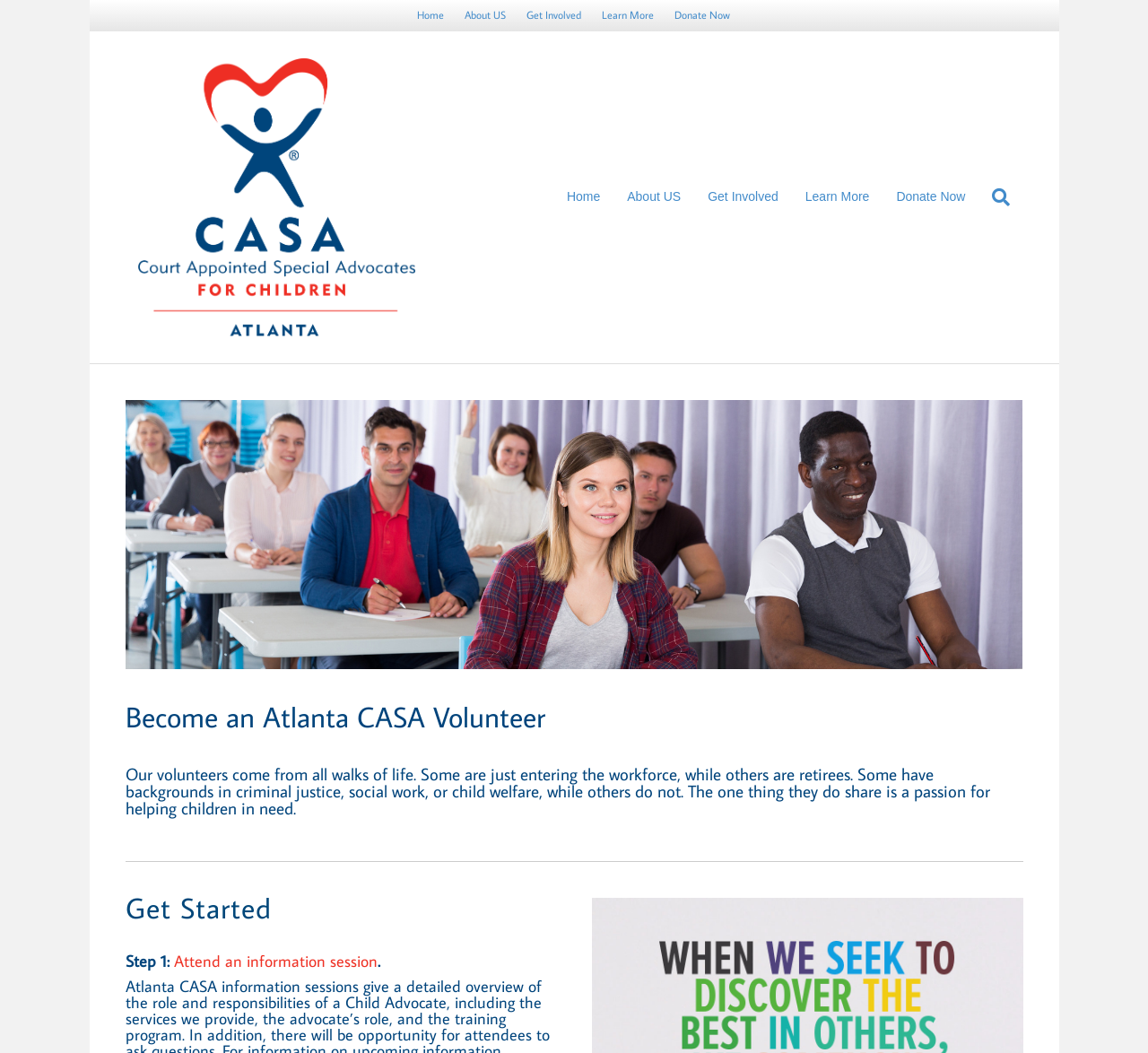Describe the webpage meticulously, covering all significant aspects.

The webpage is about becoming a volunteer for Atlanta CASA. At the top, there is a navigation bar with links to "Home", "About US", "Get Involved", "Learn More", and "Donate Now". Below this navigation bar, there is a logo of Atlanta CASA, which is an image. 

To the right of the logo, there is another navigation menu with the same links as the top navigation bar, plus a "Search" link. 

Below these navigation menus, there is a heading that reads "Become an Atlanta CASA Volunteer". This is followed by a paragraph of text that describes the diversity of the volunteers, including their backgrounds and motivations. 

Further down, there is a heading that says "Get Started", which is followed by a step-by-step guide to becoming a volunteer. The first step is to attend an information session, which is a link that users can click on.